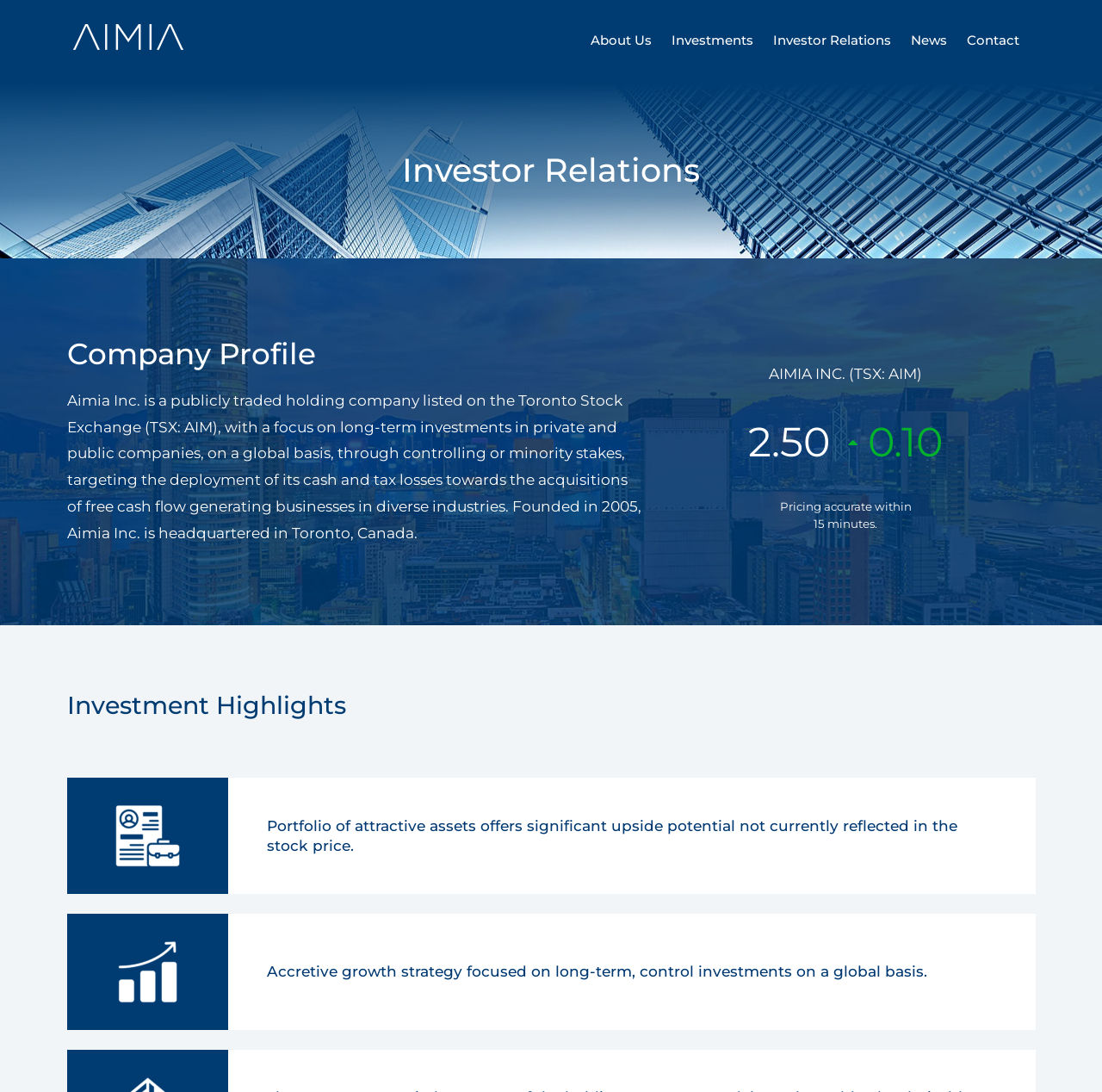Explain the webpage's layout and main content in detail.

The webpage is about Investor Relations for Aimia, a publicly traded holding company. At the top left, there is a logo of Aimia, which is an image linked to the company's homepage. Next to the logo, there are five main navigation links: About Us, Investments, Investor Relations, News, and Contact.

Below the navigation links, there is a heading that reads "Investor Relations". Underneath, there is a company profile section that provides an overview of Aimia Inc., including its focus on long-term investments, its listing on the Toronto Stock Exchange, and its headquarters in Toronto, Canada.

To the right of the company profile, there is a section displaying the company's stock price information, including the current price, "2.50", and the change, "0.10". The pricing information is accurate within 15 minutes.

Further down, there is a section highlighting the company's investment highlights. This section features two figures with images, each accompanied by a heading that describes the investment highlights. The first figure is located to the left, and its heading reads, "Portfolio of attractive assets offers significant upside potential not currently reflected in the stock price." The second figure is located below the first one, and its heading reads, "Accretive growth strategy focused on long-term, control investments on a global basis."